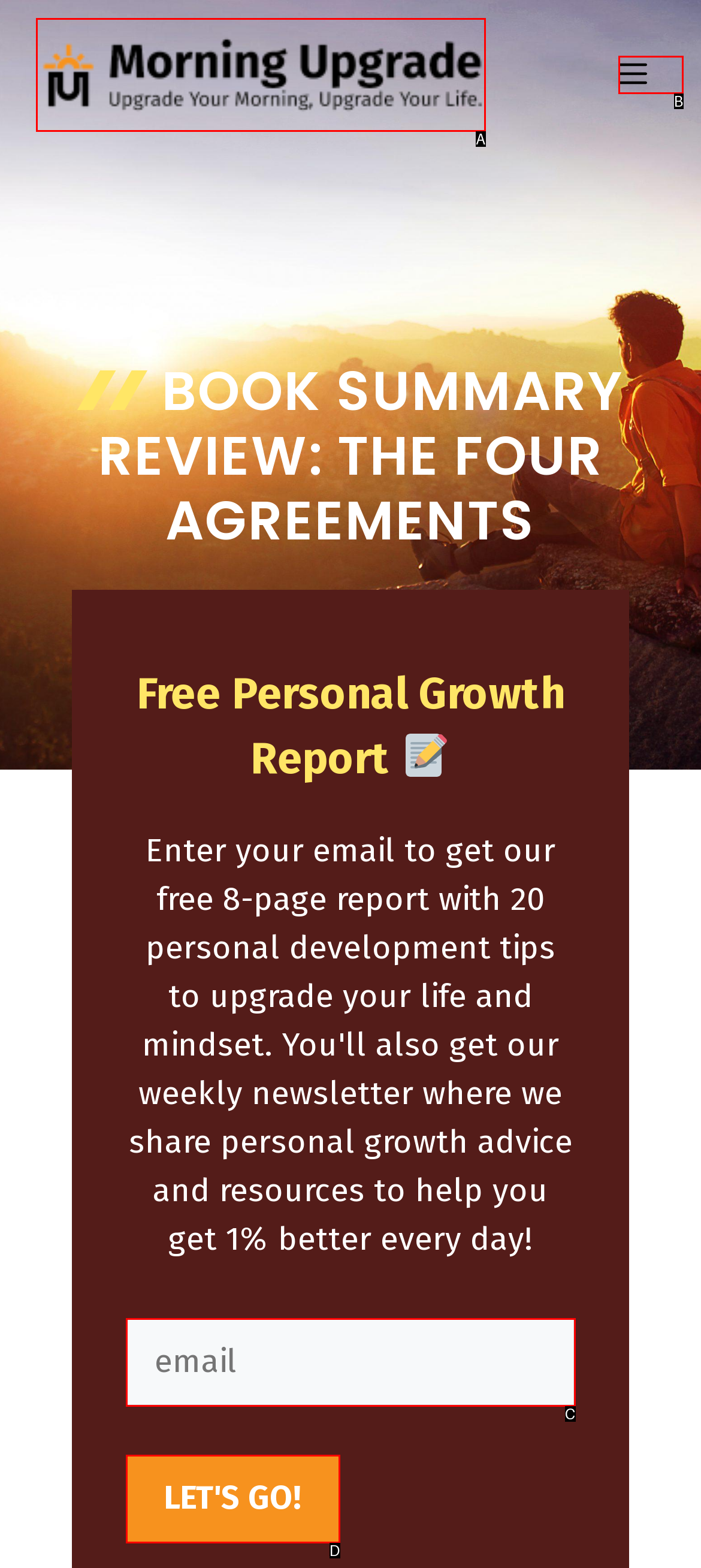Determine the HTML element that best matches this description: value="Let's Go!" from the given choices. Respond with the corresponding letter.

D